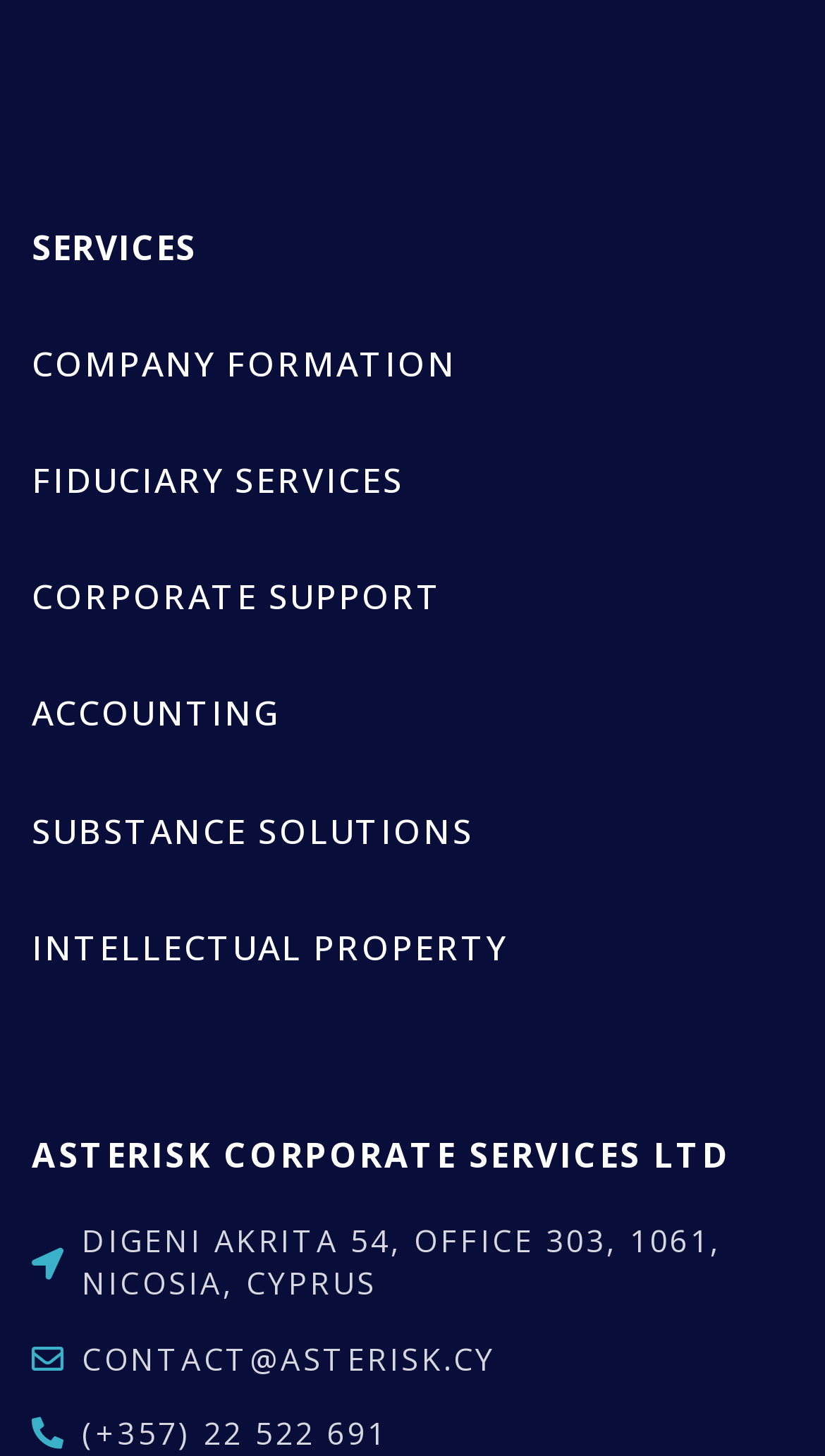Please locate the clickable area by providing the bounding box coordinates to follow this instruction: "Check the address".

[0.038, 0.839, 1.0, 0.897]